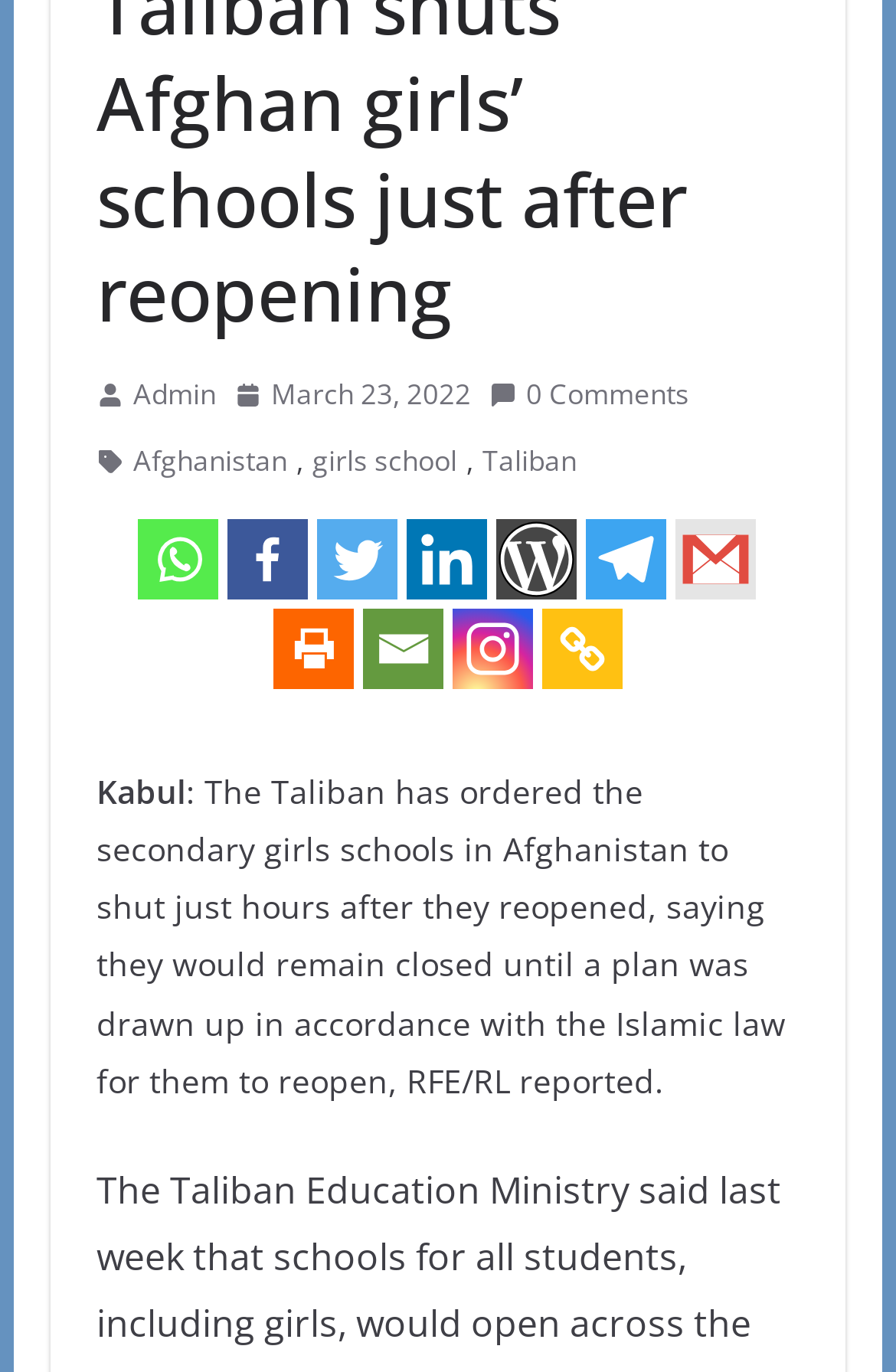Identify the bounding box coordinates for the UI element described as: "aria-label="Gmail" title="Google Gmail"". The coordinates should be provided as four floats between 0 and 1: [left, top, right, bottom].

[0.755, 0.378, 0.845, 0.437]